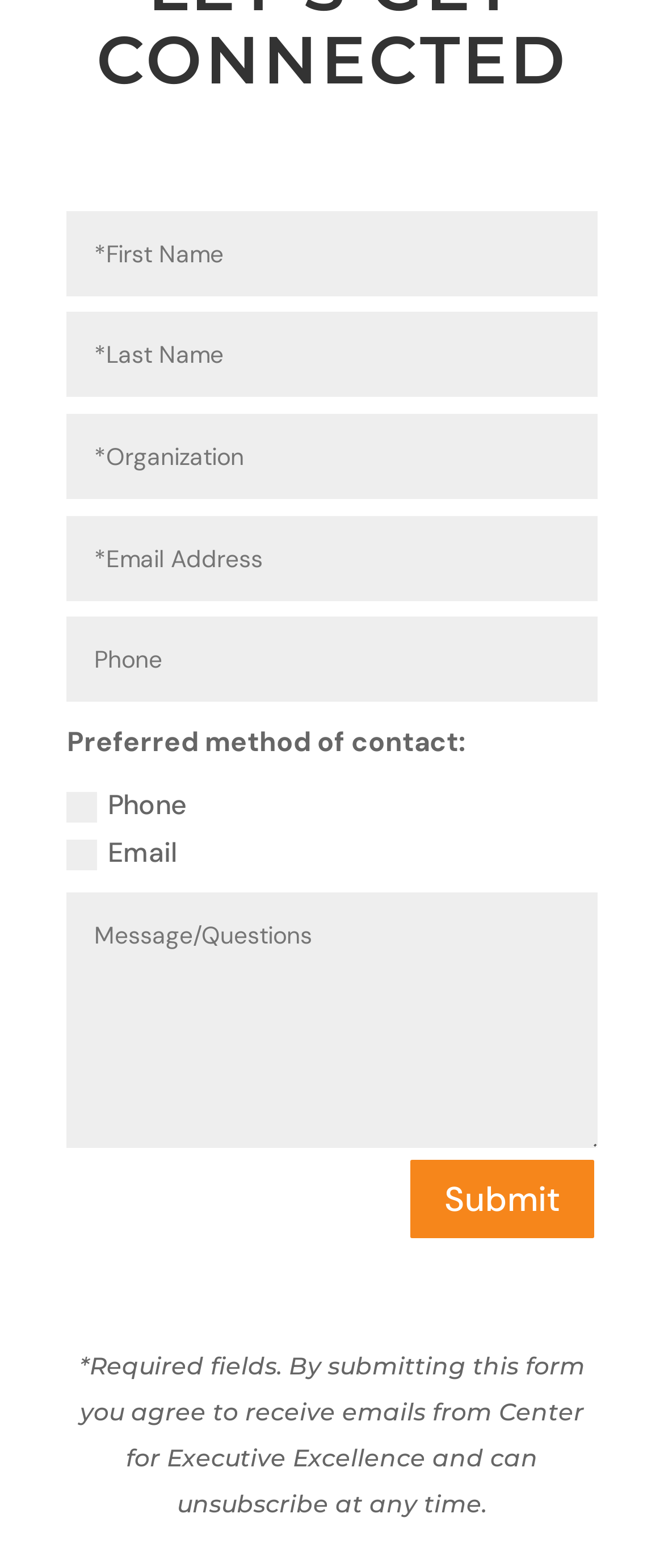Please locate the clickable area by providing the bounding box coordinates to follow this instruction: "Enter preferred method of contact".

[0.101, 0.462, 0.701, 0.484]